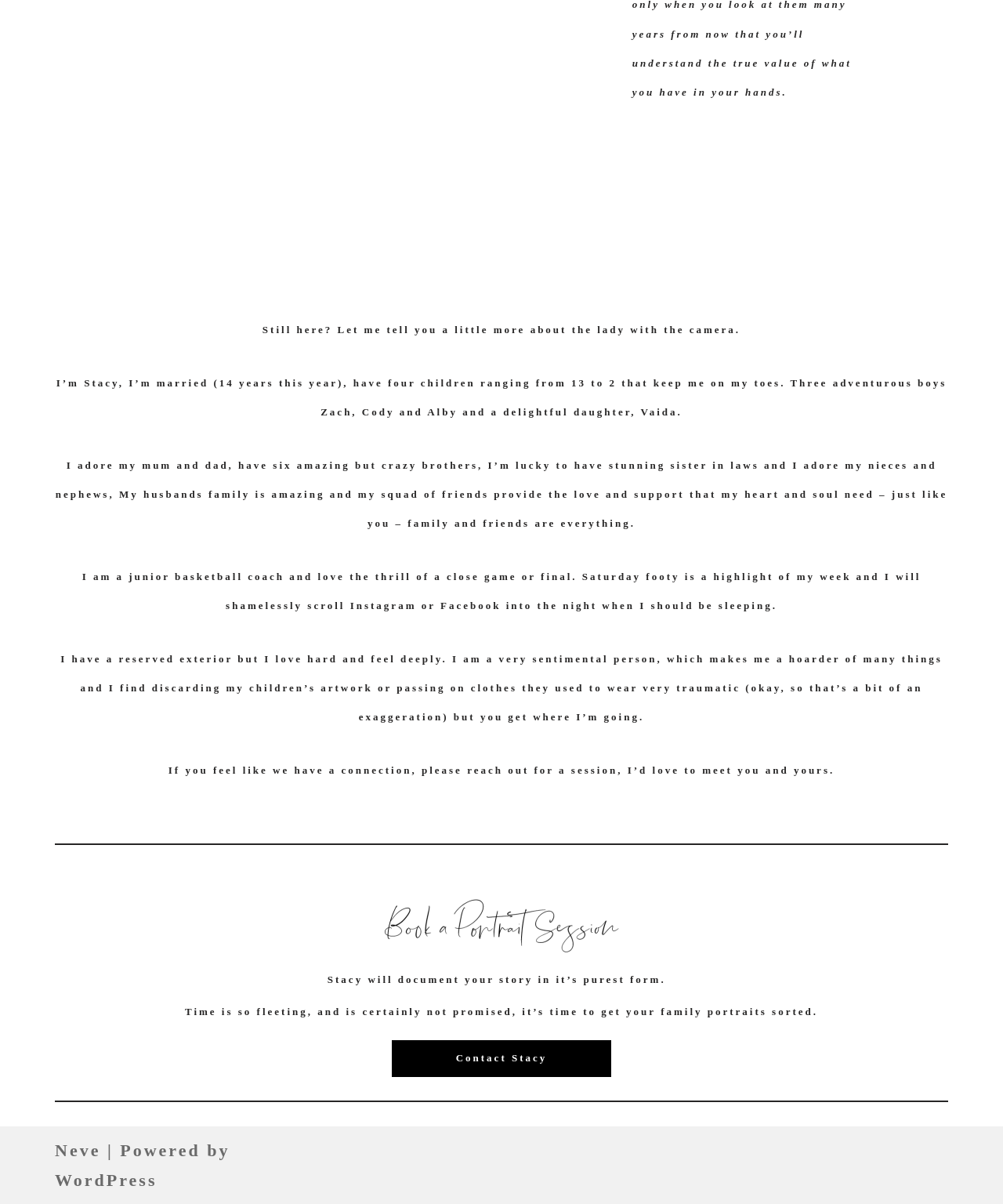Please analyze the image and give a detailed answer to the question:
Who is the author of this webpage?

The author of this webpage is Stacy, as mentioned in the text 'I’m Stacy, I’m married...' which provides a brief introduction about herself.